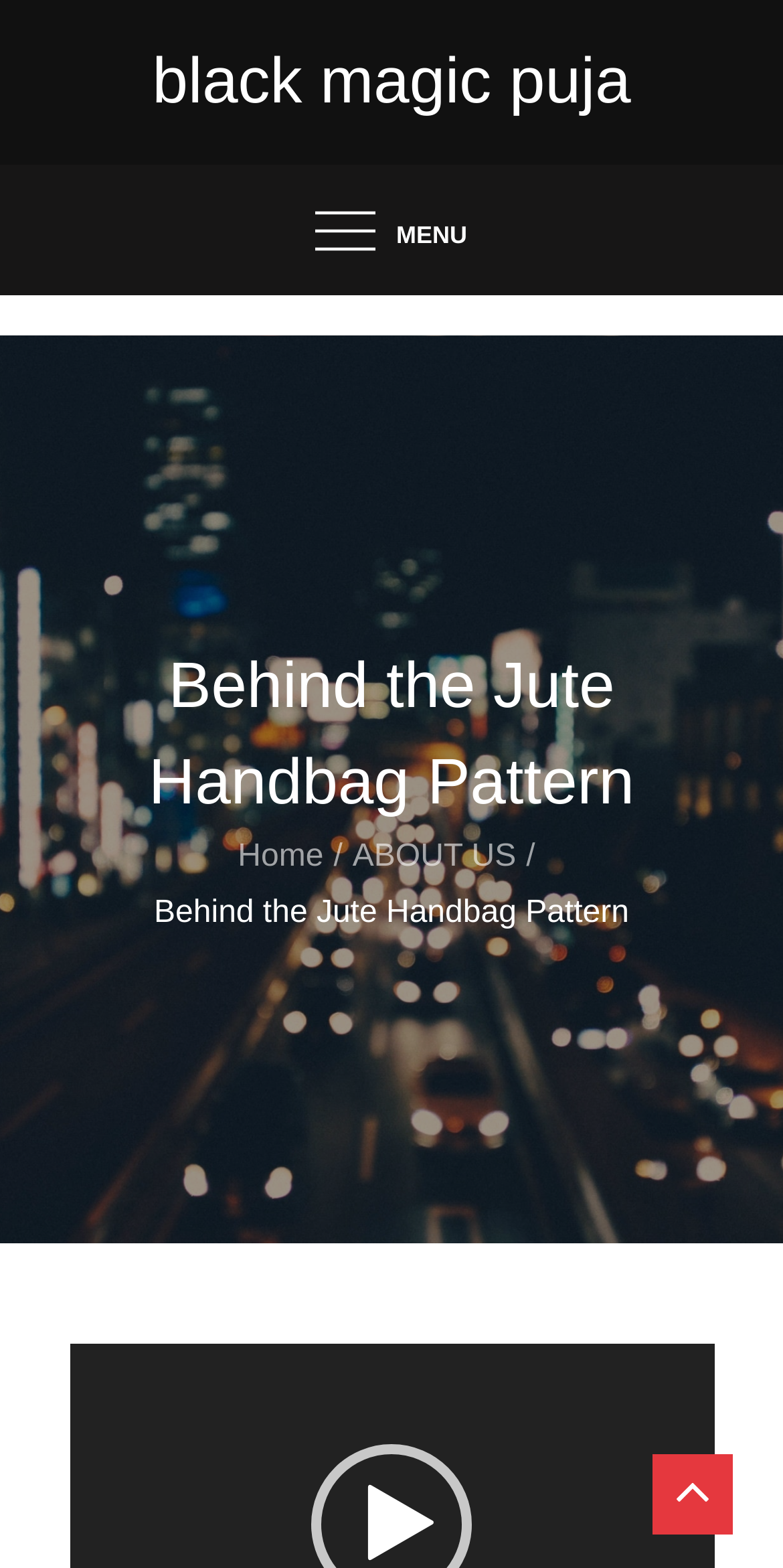Determine the main text heading of the webpage and provide its content.

Behind the Jute Handbag Pattern